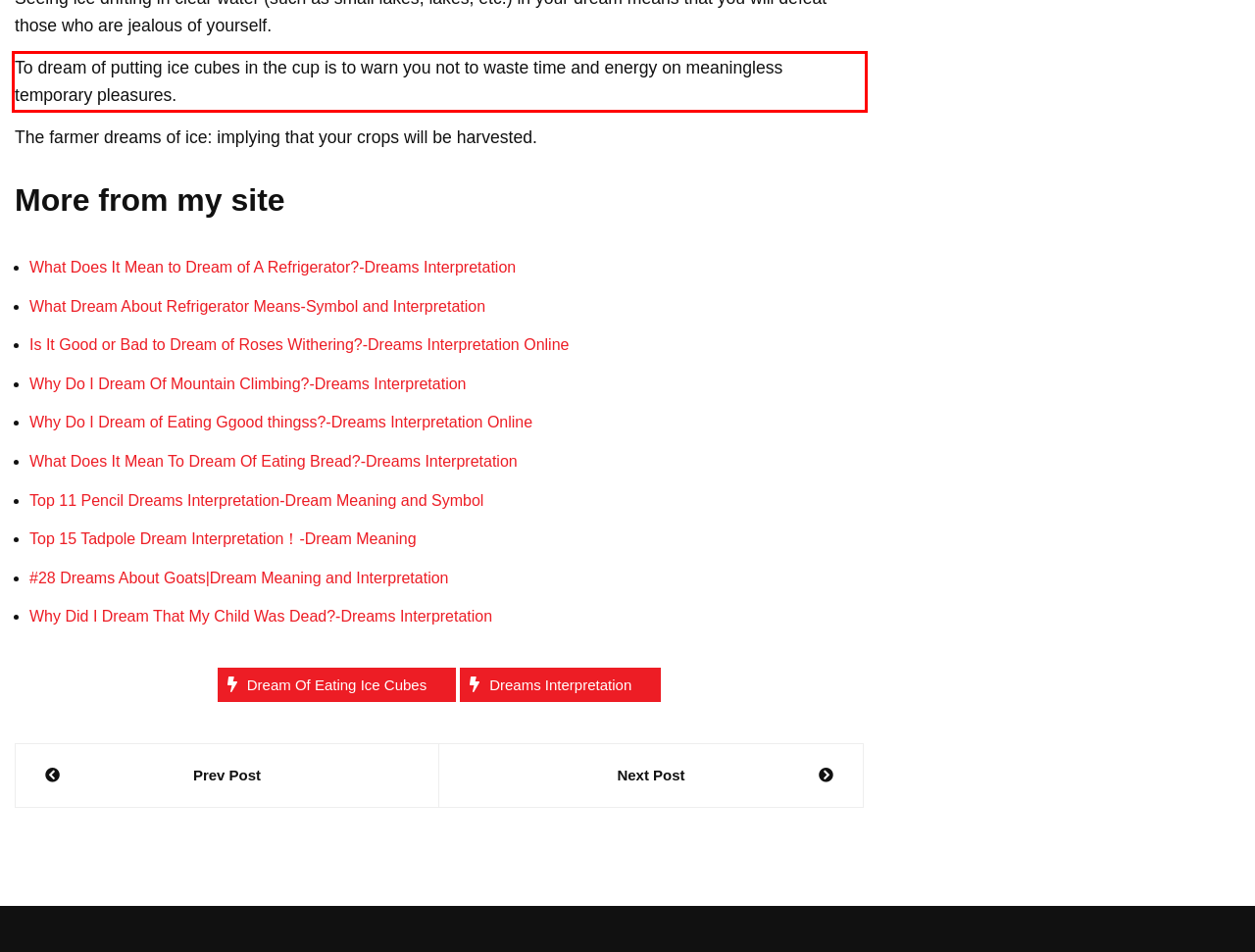You are looking at a screenshot of a webpage with a red rectangle bounding box. Use OCR to identify and extract the text content found inside this red bounding box.

To dream of putting ice cubes in the cup is to warn you not to waste time and energy on meaningless temporary pleasures.